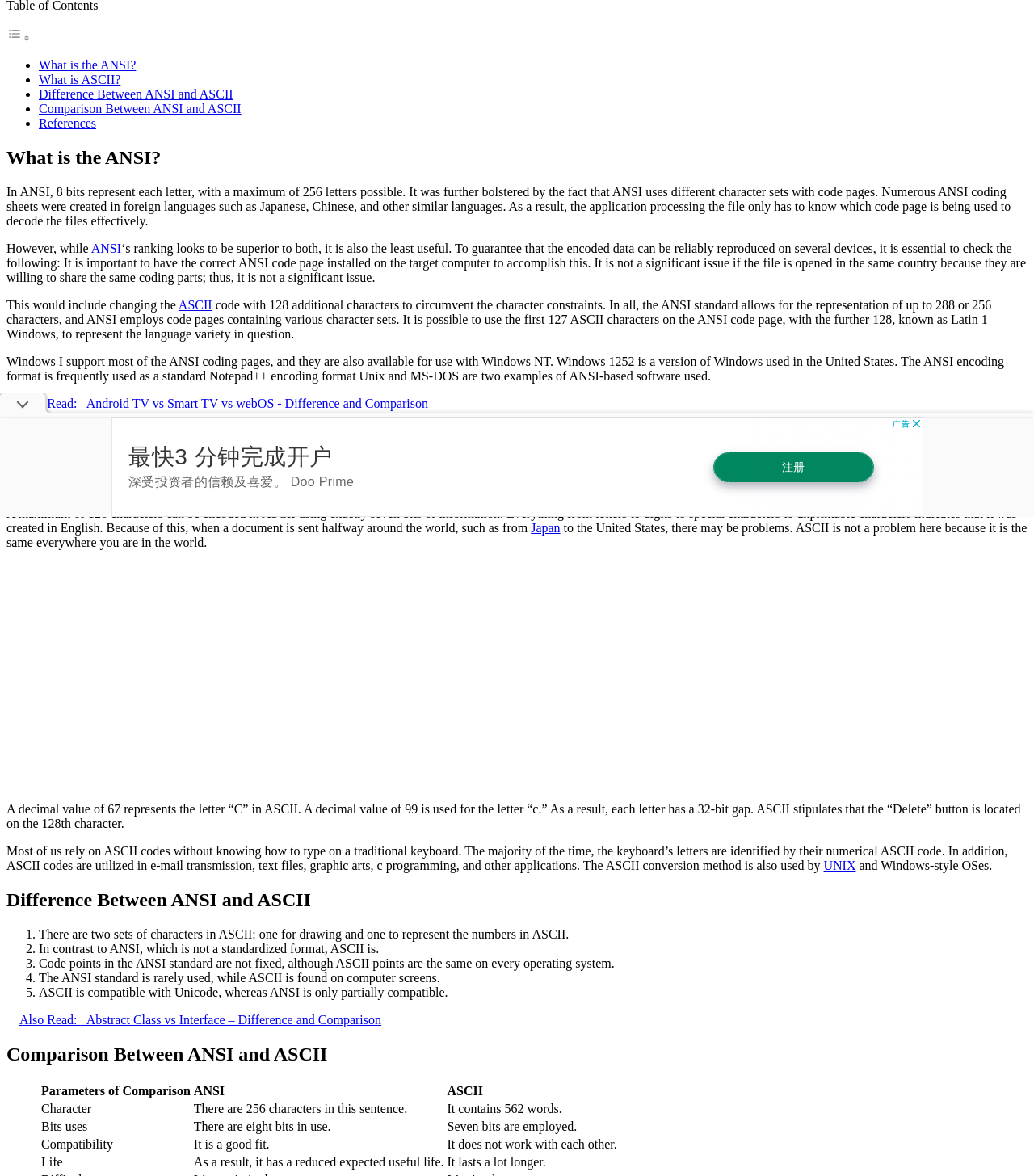Please provide the bounding box coordinates for the UI element as described: "Japan". The coordinates must be four floats between 0 and 1, represented as [left, top, right, bottom].

[0.513, 0.443, 0.542, 0.455]